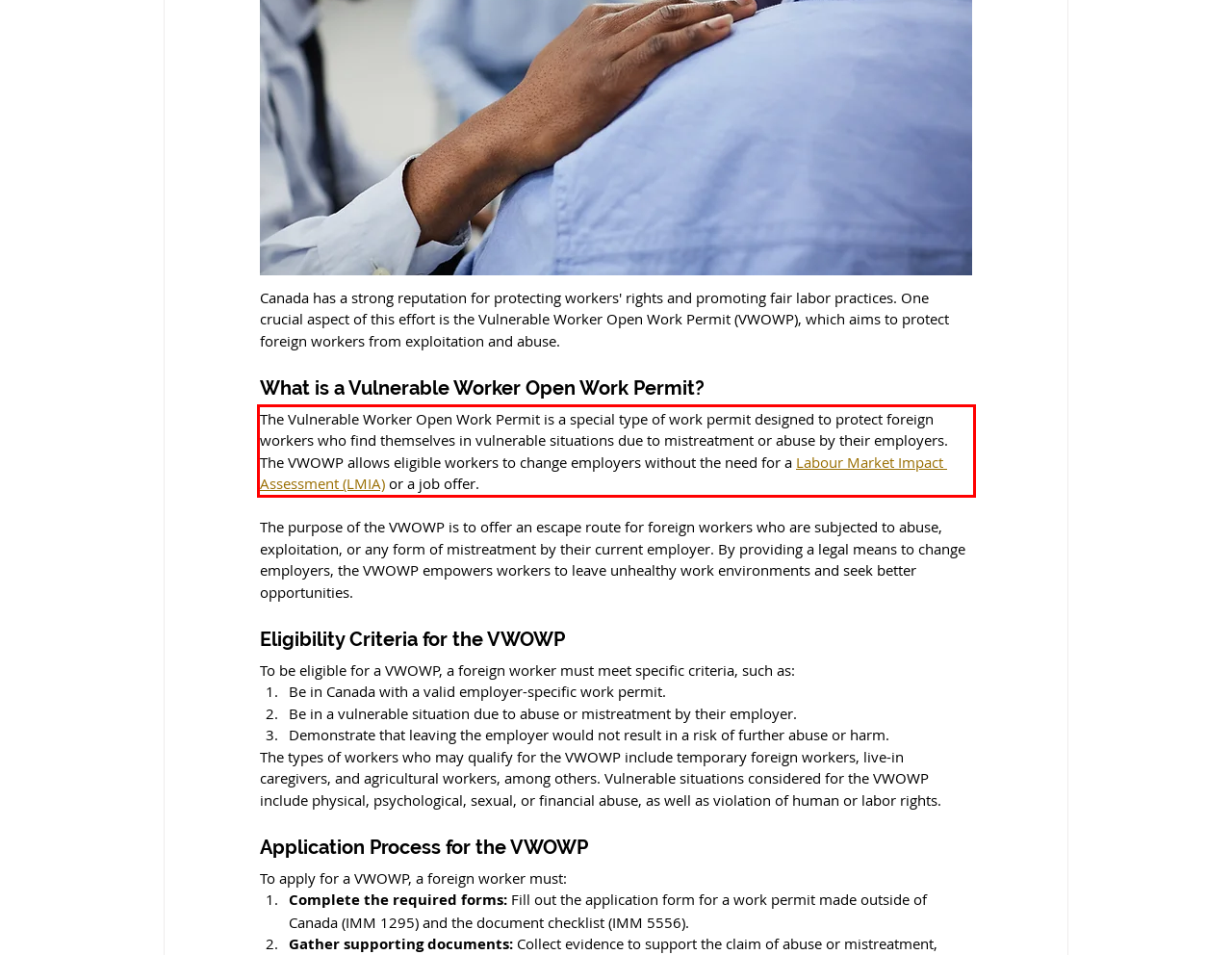You have a webpage screenshot with a red rectangle surrounding a UI element. Extract the text content from within this red bounding box.

The Vulnerable Worker Open Work Permit is a special type of work permit designed to protect foreign workers who find themselves in vulnerable situations due to mistreatment or abuse by their employers. The VWOWP allows eligible workers to change employers without the need for a Labour Market Impact Assessment (LMIA) or a job offer.